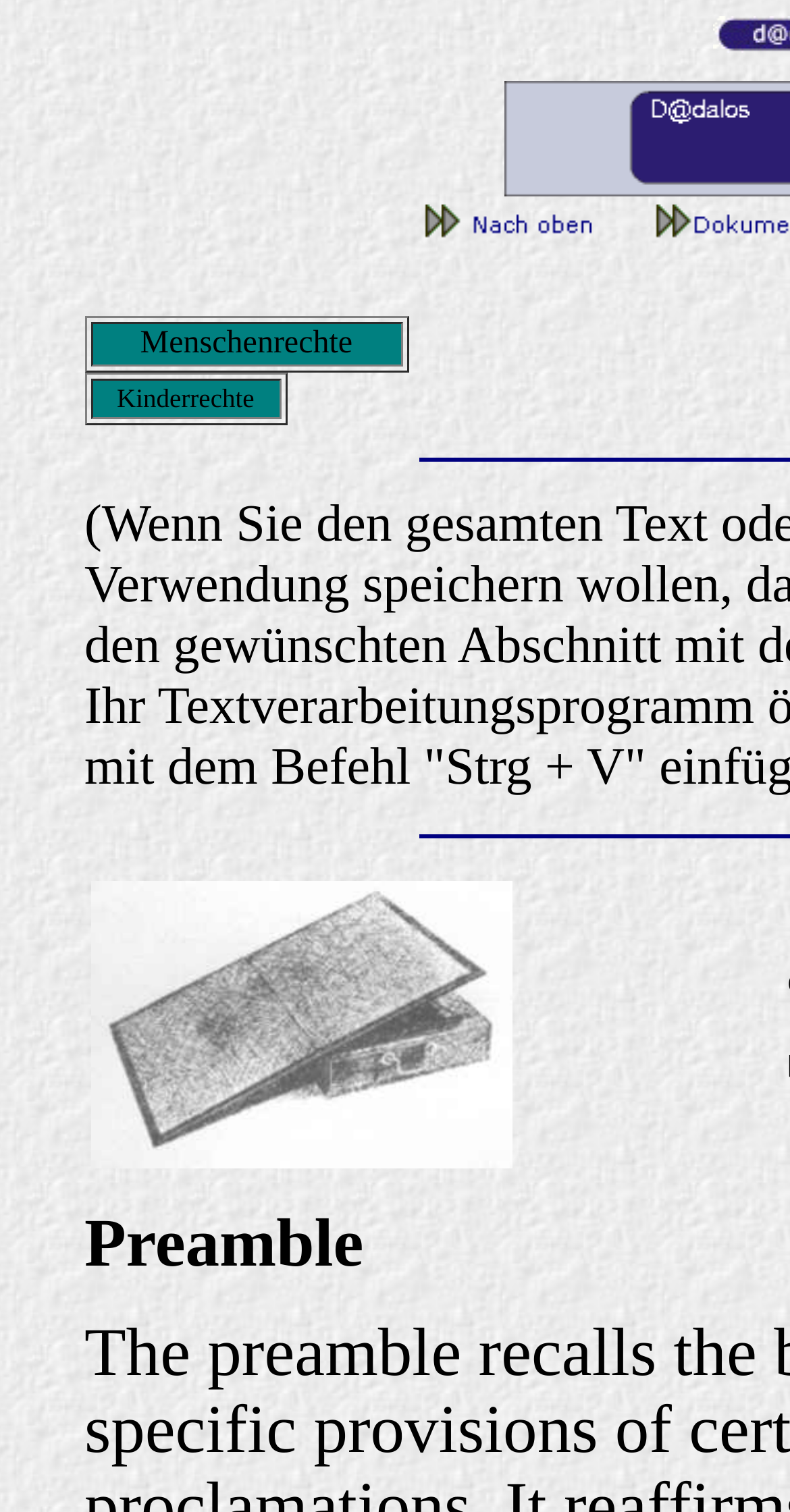What is the title of the document?
Please interpret the details in the image and answer the question thoroughly.

I examined the layout table cell containing the image 'Dokument 4' and found that the title of the document is 'Dokument 4'.